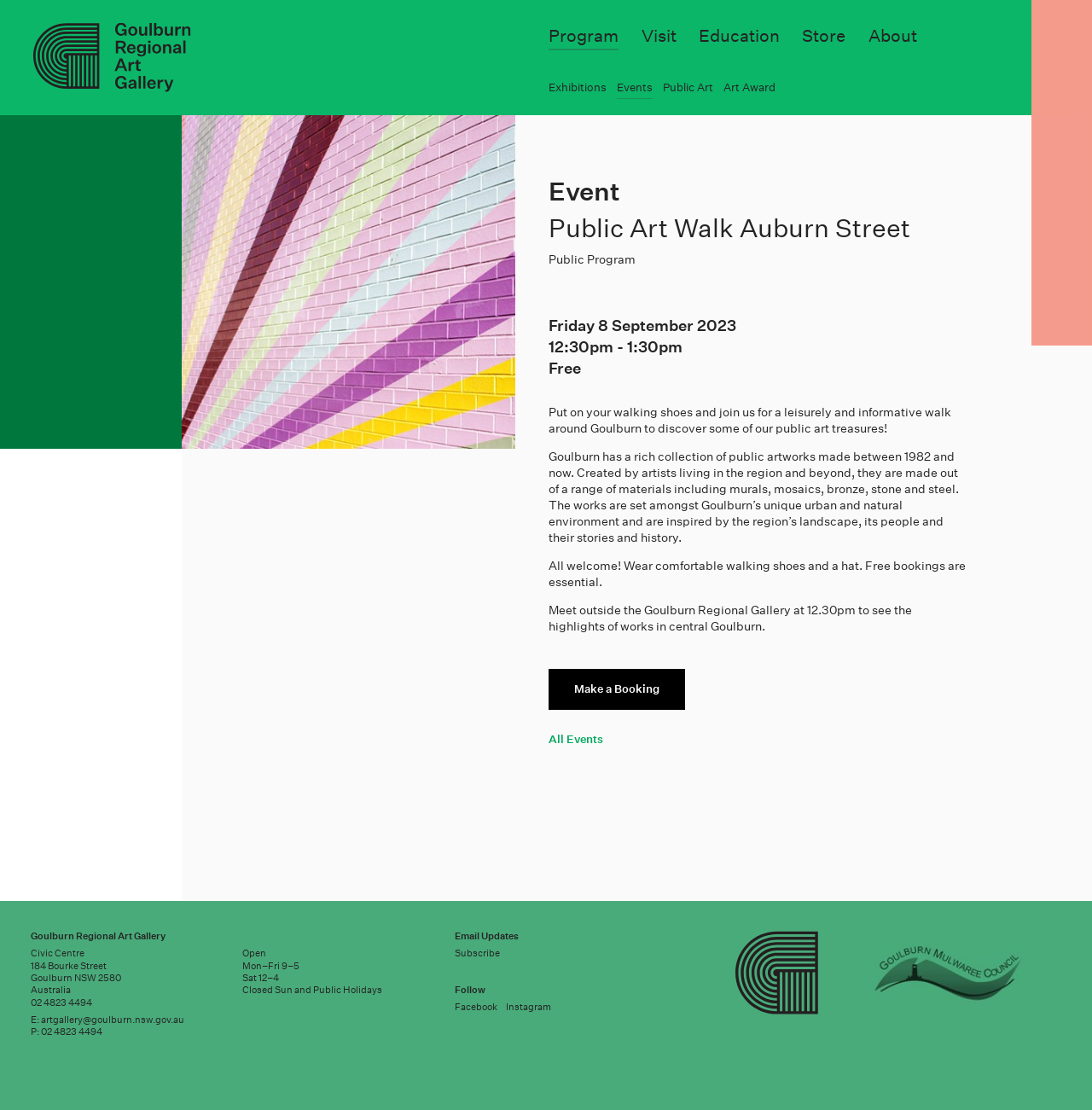Pinpoint the bounding box coordinates of the area that should be clicked to complete the following instruction: "View the 'Public Art Walk Auburn Street' image". The coordinates must be given as four float numbers between 0 and 1, i.e., [left, top, right, bottom].

[0.167, 0.104, 0.472, 0.404]